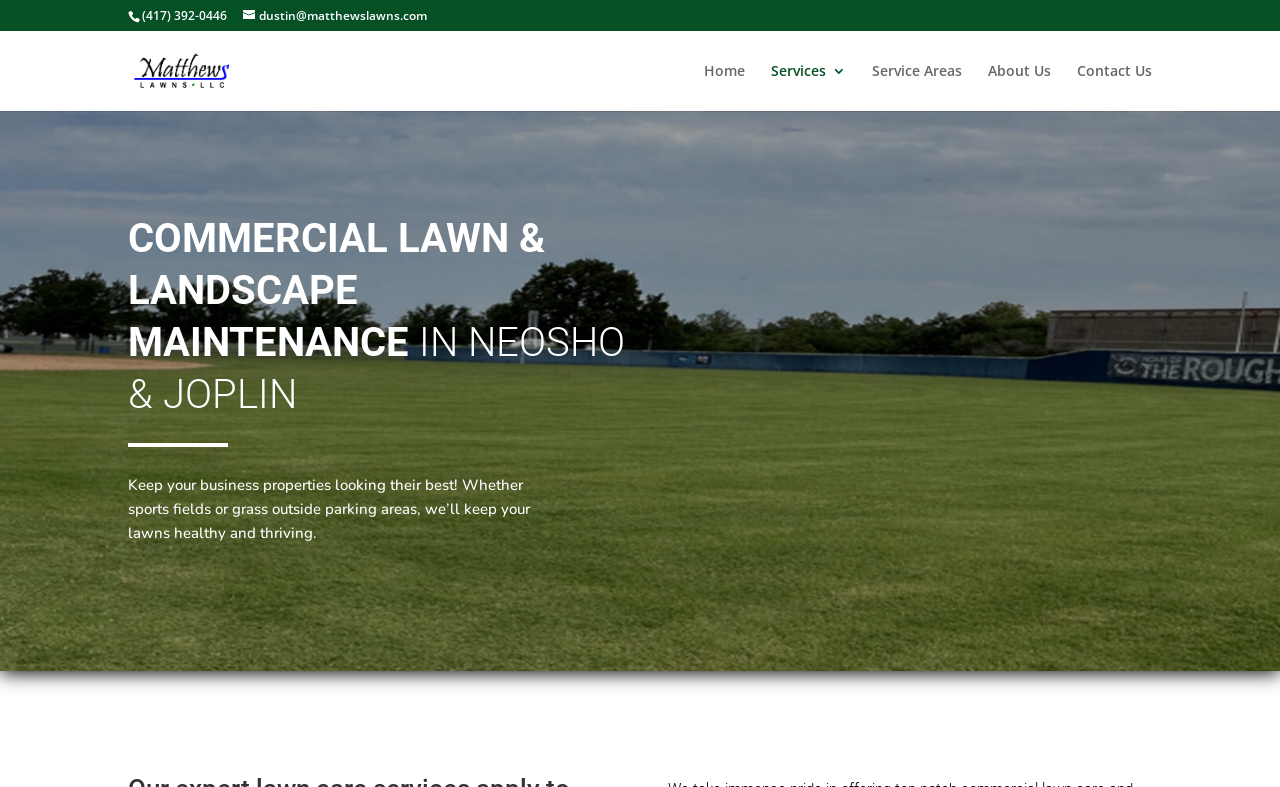What type of properties does Matthews Lawn LLC maintain?
Kindly answer the question with as much detail as you can.

I inferred the type of properties maintained by Matthews Lawn LLC by reading the static text 'Keep your business properties looking their best! Whether sports fields or grass outside parking areas, we’ll keep your lawns healthy and thriving.' which suggests that the company maintains business properties such as sports fields and grass outside parking areas.